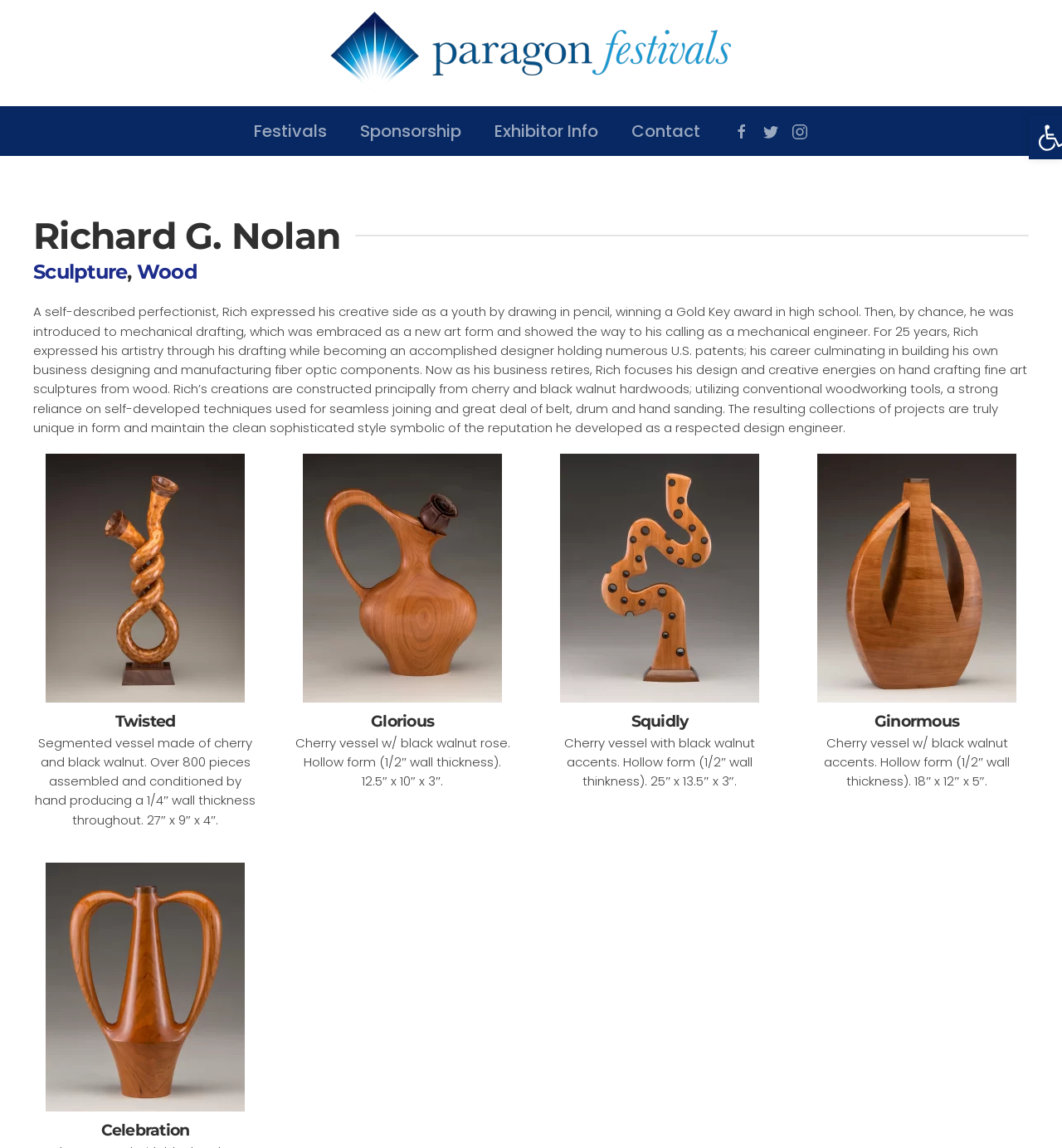Give a one-word or short phrase answer to this question: 
What is Richard G. Nolan's profession?

Mechanical engineer